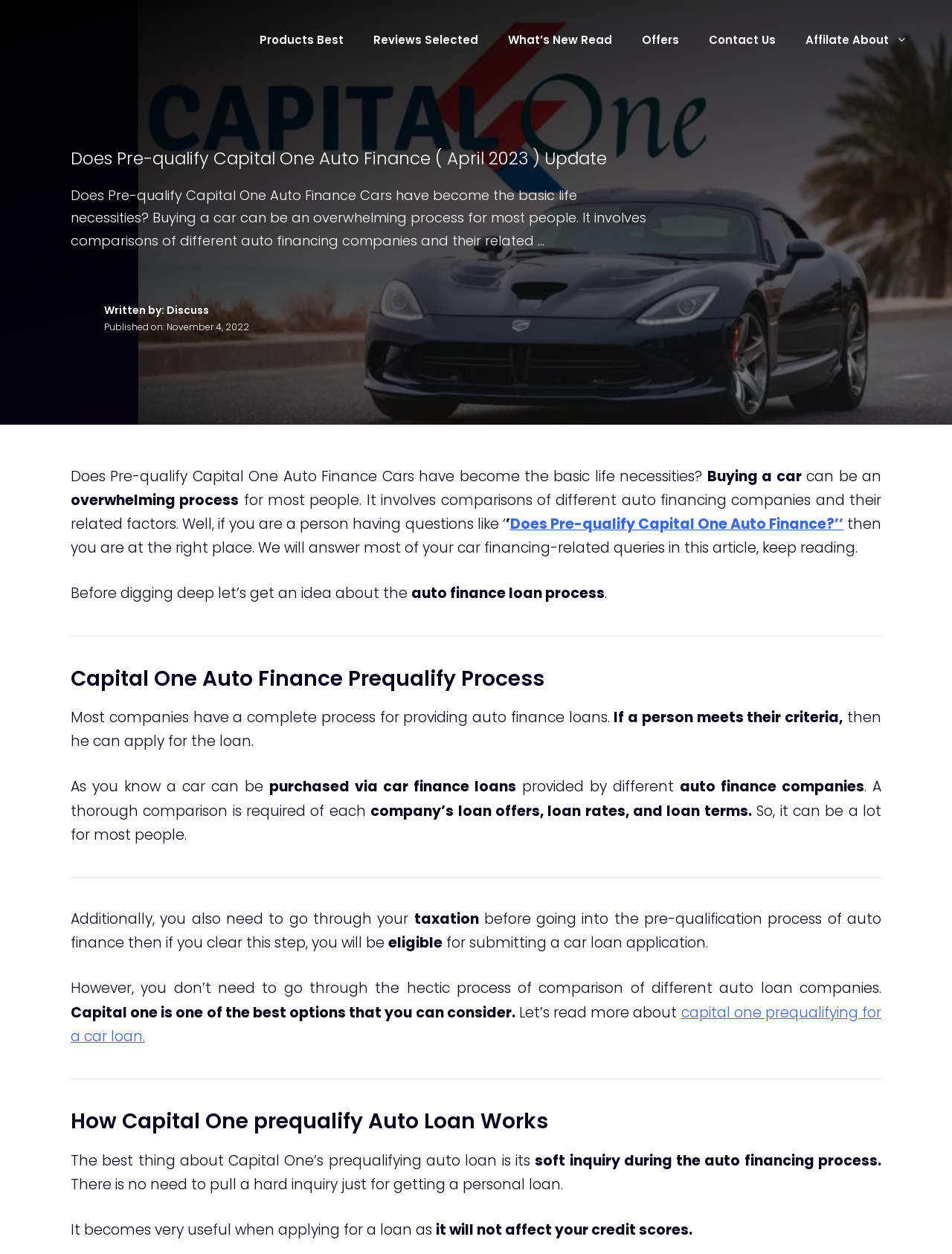Can you provide the bounding box coordinates for the element that should be clicked to implement the instruction: "Click on 'Does Pre-qualify Capital One Auto Finance?’’’ link"?

[0.536, 0.41, 0.886, 0.426]